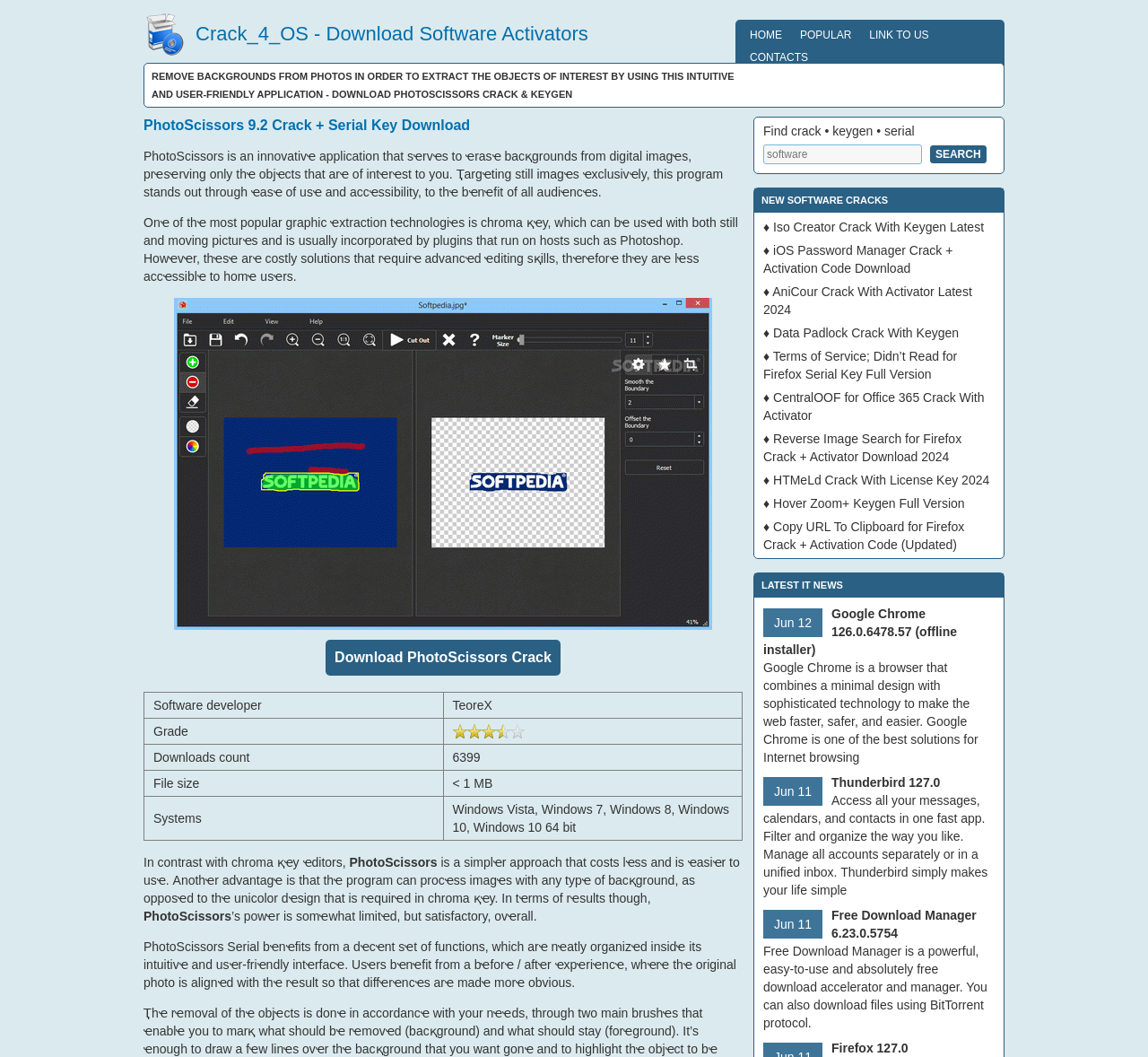What is the purpose of PhotoScissors?
Answer with a single word or phrase by referring to the visual content.

Remove backgrounds from photos